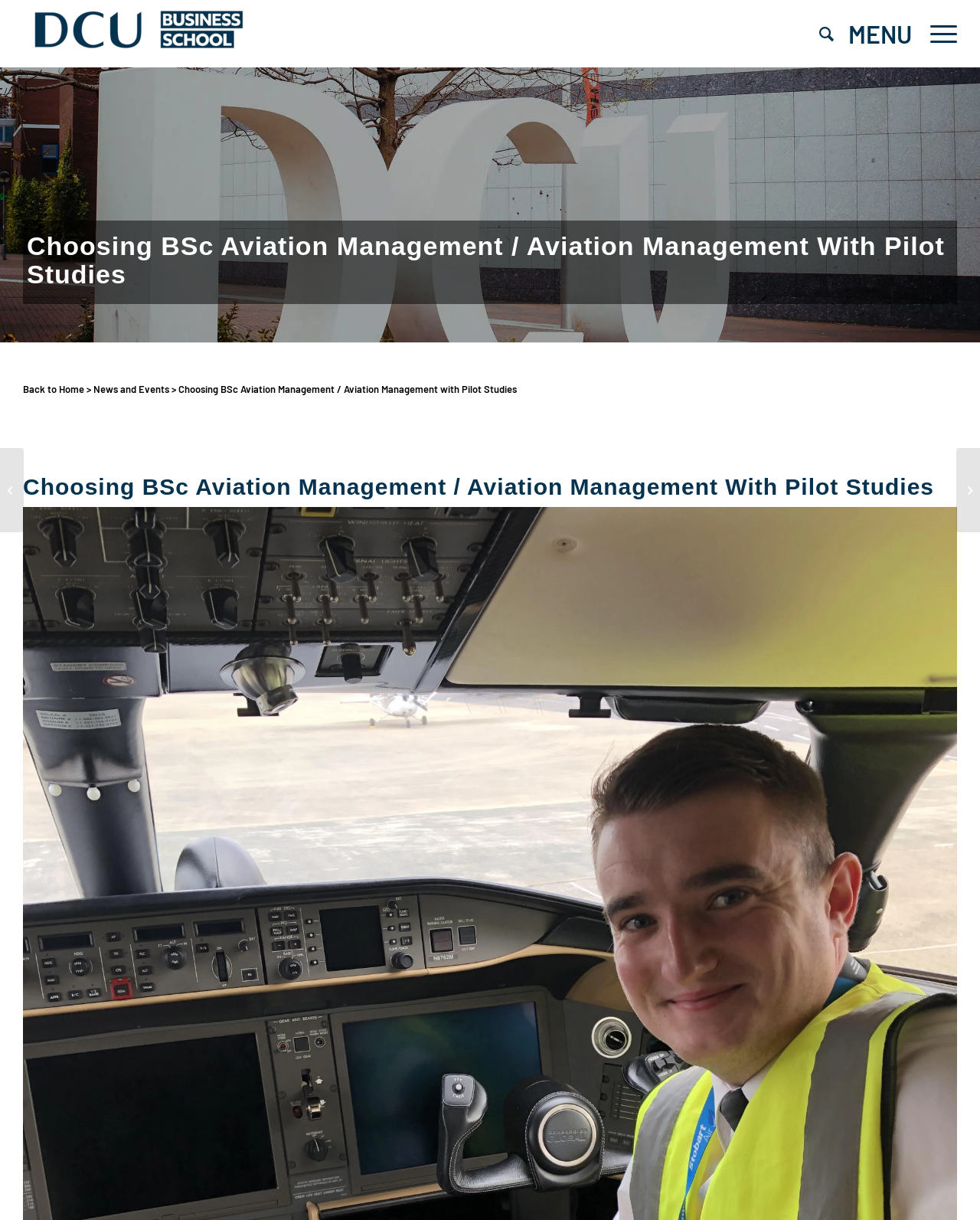Use a single word or phrase to respond to the question:
What is the text next to the 'Back to Home' link?

>